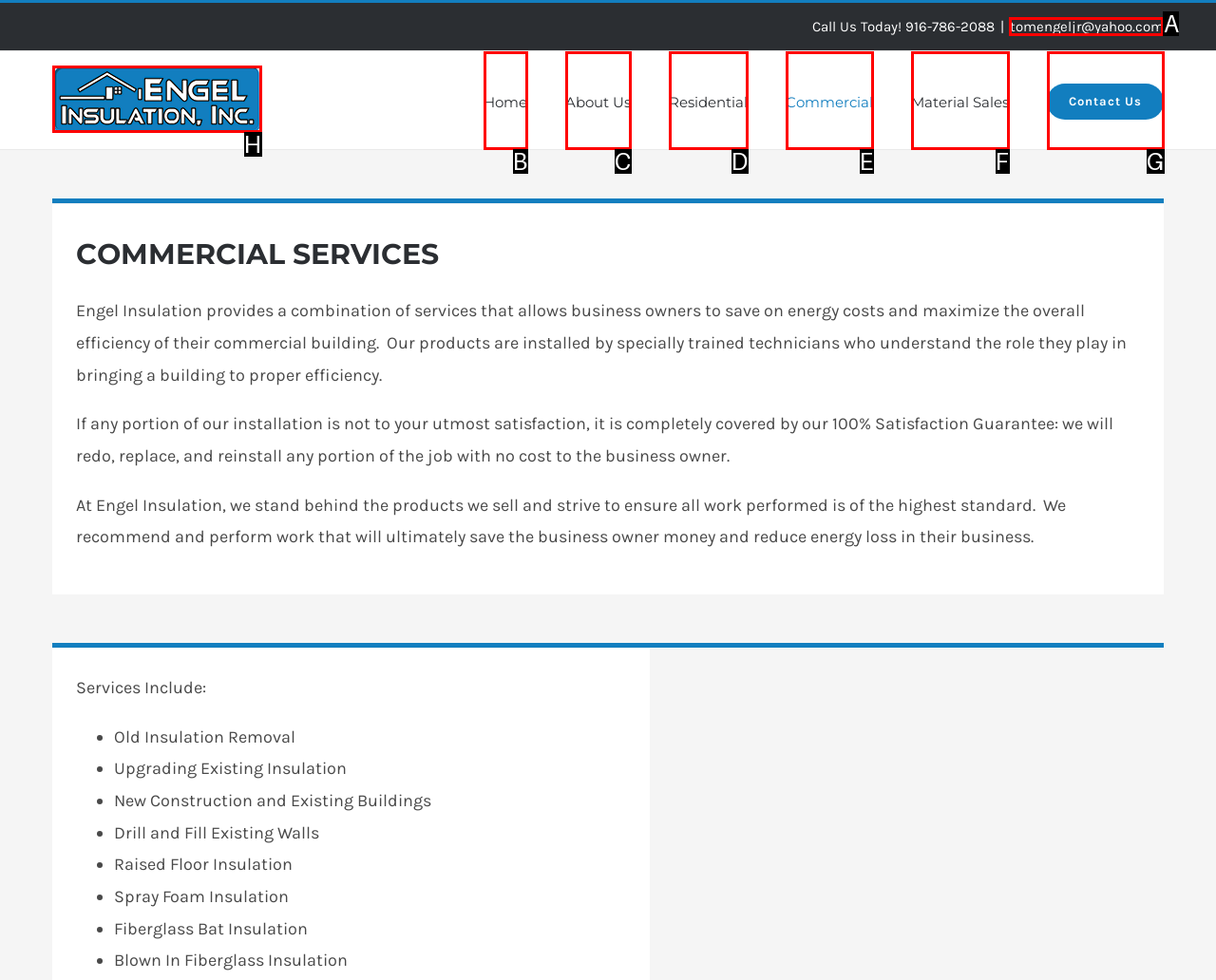Determine the correct UI element to click for this instruction: Click the 'tomengeljr@yahoo.com' email link. Respond with the letter of the chosen element.

A